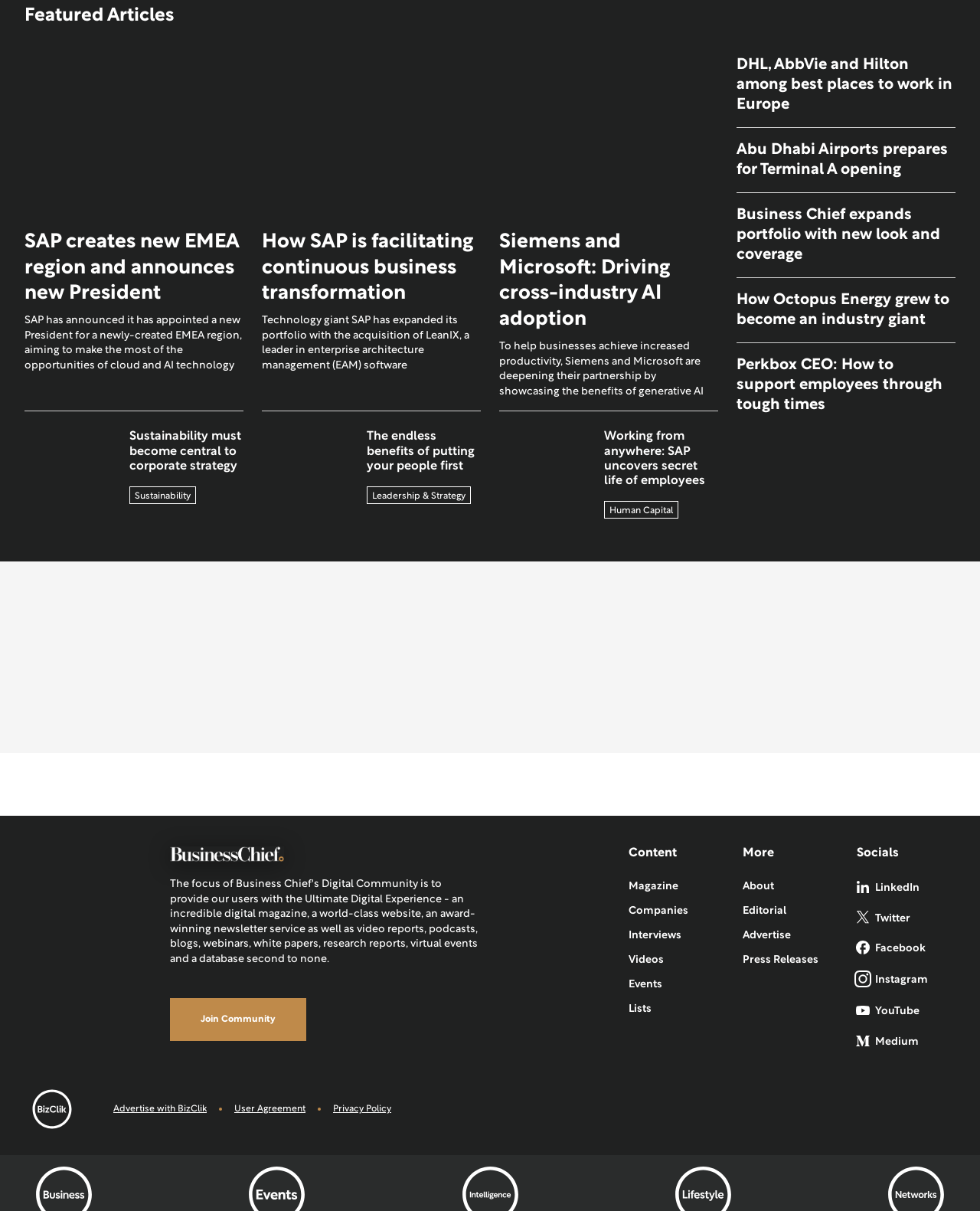How can users engage with the publication?
Answer the question with a detailed and thorough explanation.

Users can engage with the publication by joining the community through the 'Join Community' button at the bottom of the page, or by following the publication on social media platforms such as LinkedIn, Twitter, and Facebook.